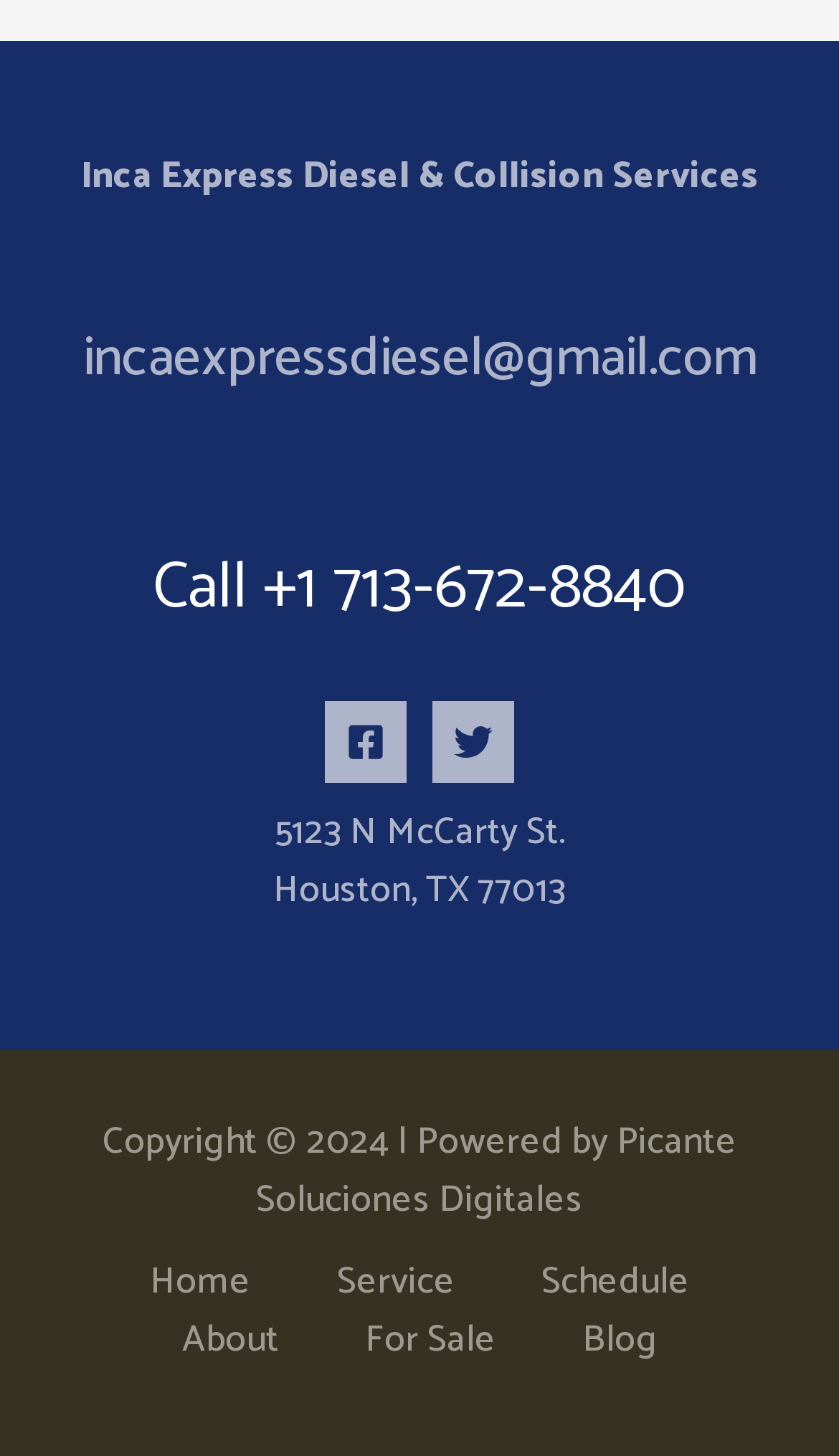Locate the bounding box coordinates of the item that should be clicked to fulfill the instruction: "Read About".

[0.165, 0.901, 0.383, 0.941]